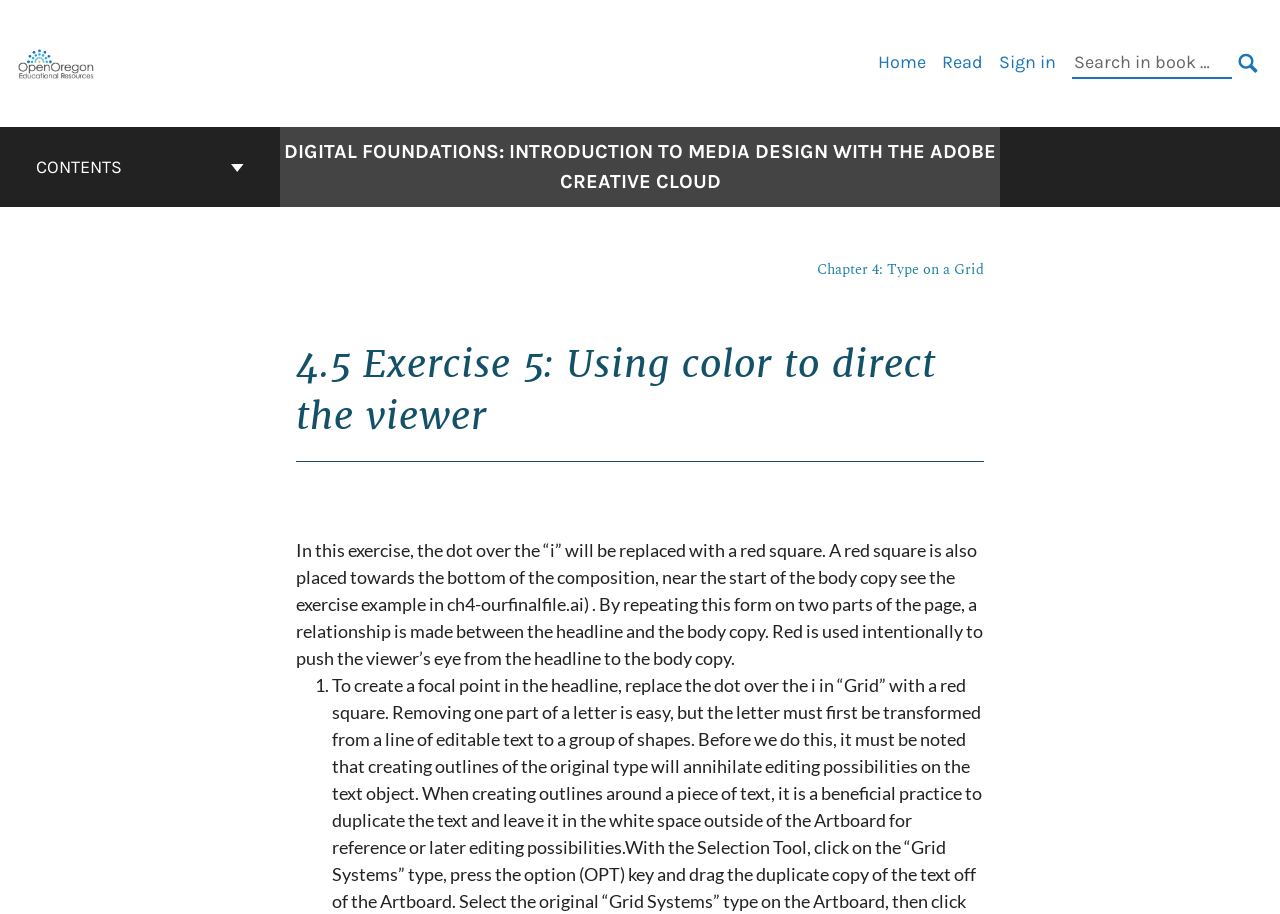Indicate the bounding box coordinates of the clickable region to achieve the following instruction: "Open Open Oregon Educational Resources."

[0.012, 0.057, 0.077, 0.078]